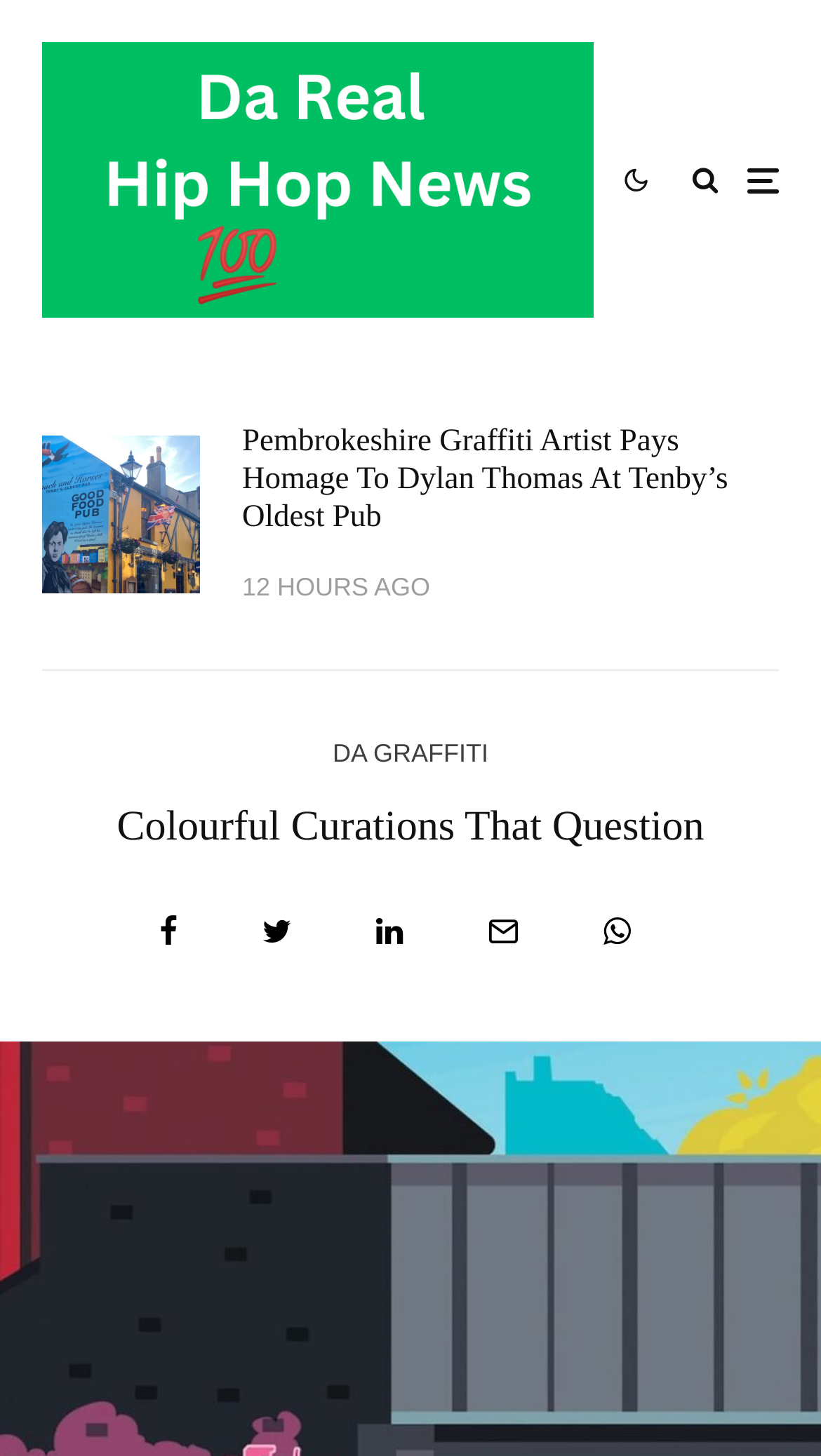Provide a brief response to the question below using one word or phrase:
What is the name of the oldest pub?

Tenby’s Oldest Pub